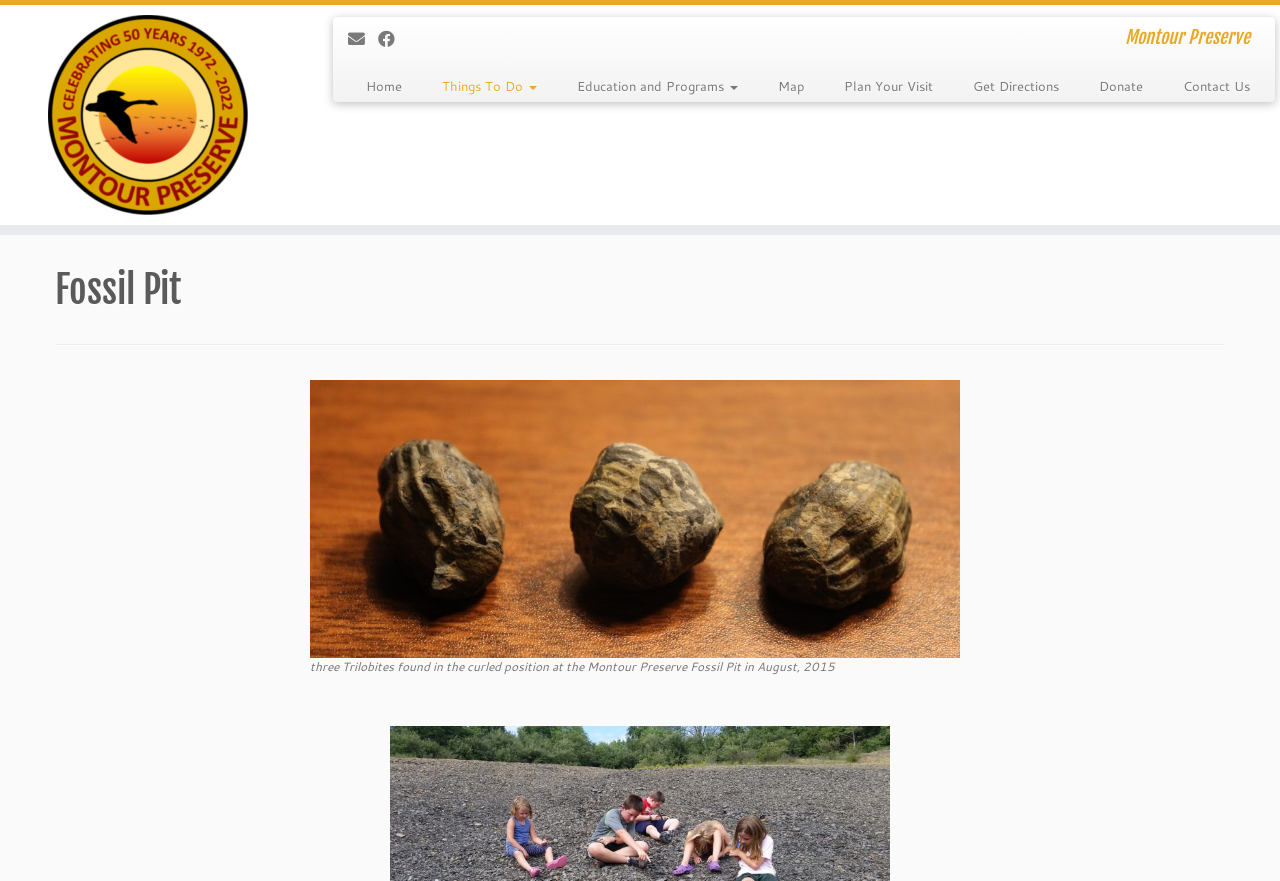Create a detailed narrative describing the layout and content of the webpage.

The webpage is about Fossil Pit at Montour Preserve. At the top left, there is a link to "Montour Preserve" with a "Back Home" image beside it. To the right of these elements, there are links to "E-mail us" and "Follow us on Facebook". 

Below these links, there is a large heading that reads "Montour Preserve". Underneath this heading, there are several links arranged horizontally, including "Home", "Things To Do", "Education and Programs", "Map", "Plan Your Visit", "Get Directions", "Donate", and "Contact Us". 

Further down the page, there is a section with a heading that reads "Fossil Pit". Below this heading, there is a horizontal separator line. Underneath the separator, there is an image with a caption that describes three Trilobites found in the curled position at the Montour Preserve Fossil Pit in August 2015. The image is accompanied by a link to "IMG_7413".